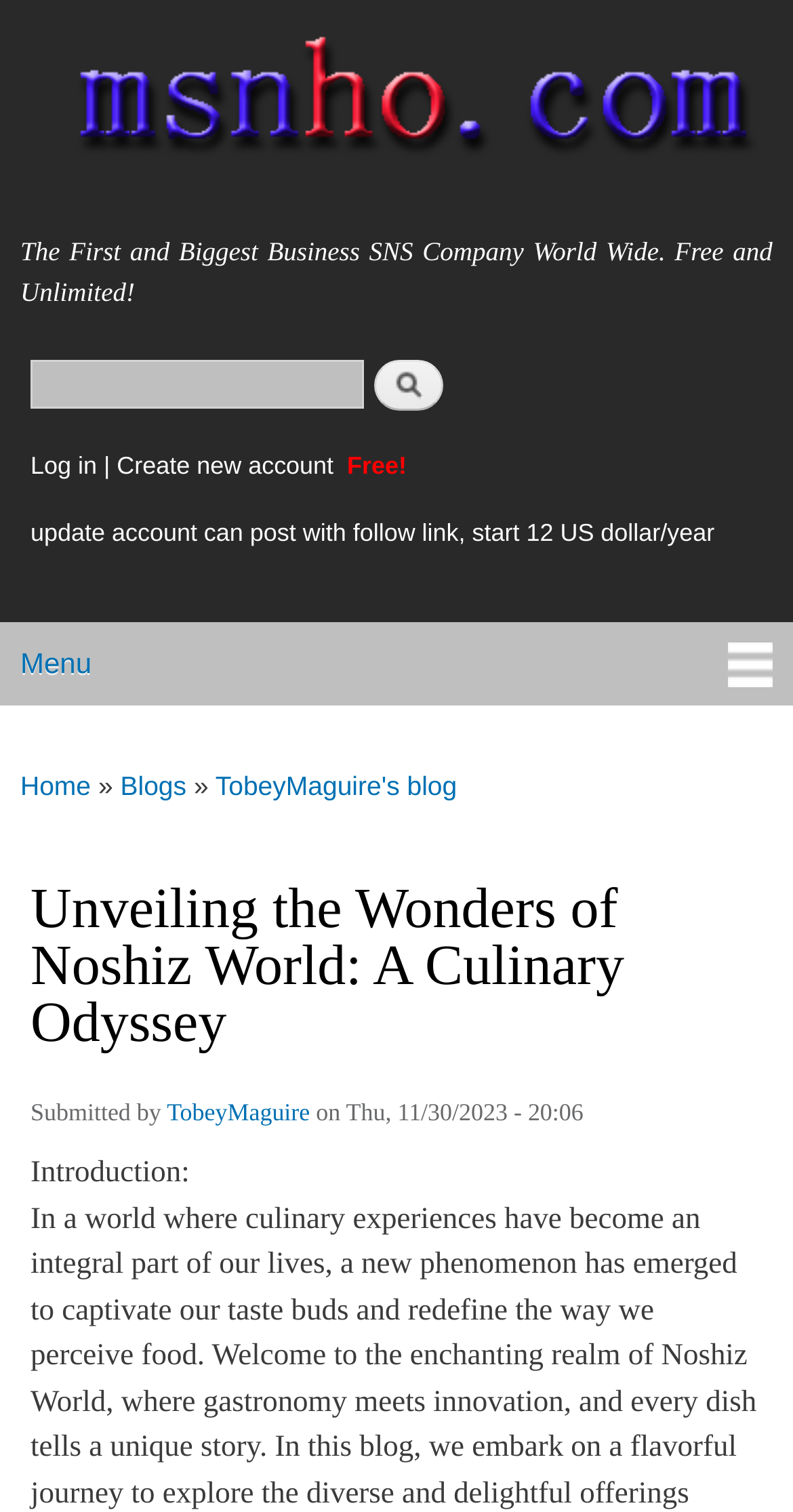Find the bounding box coordinates for the area you need to click to carry out the instruction: "Log in to the account". The coordinates should be four float numbers between 0 and 1, indicated as [left, top, right, bottom].

[0.038, 0.299, 0.122, 0.318]